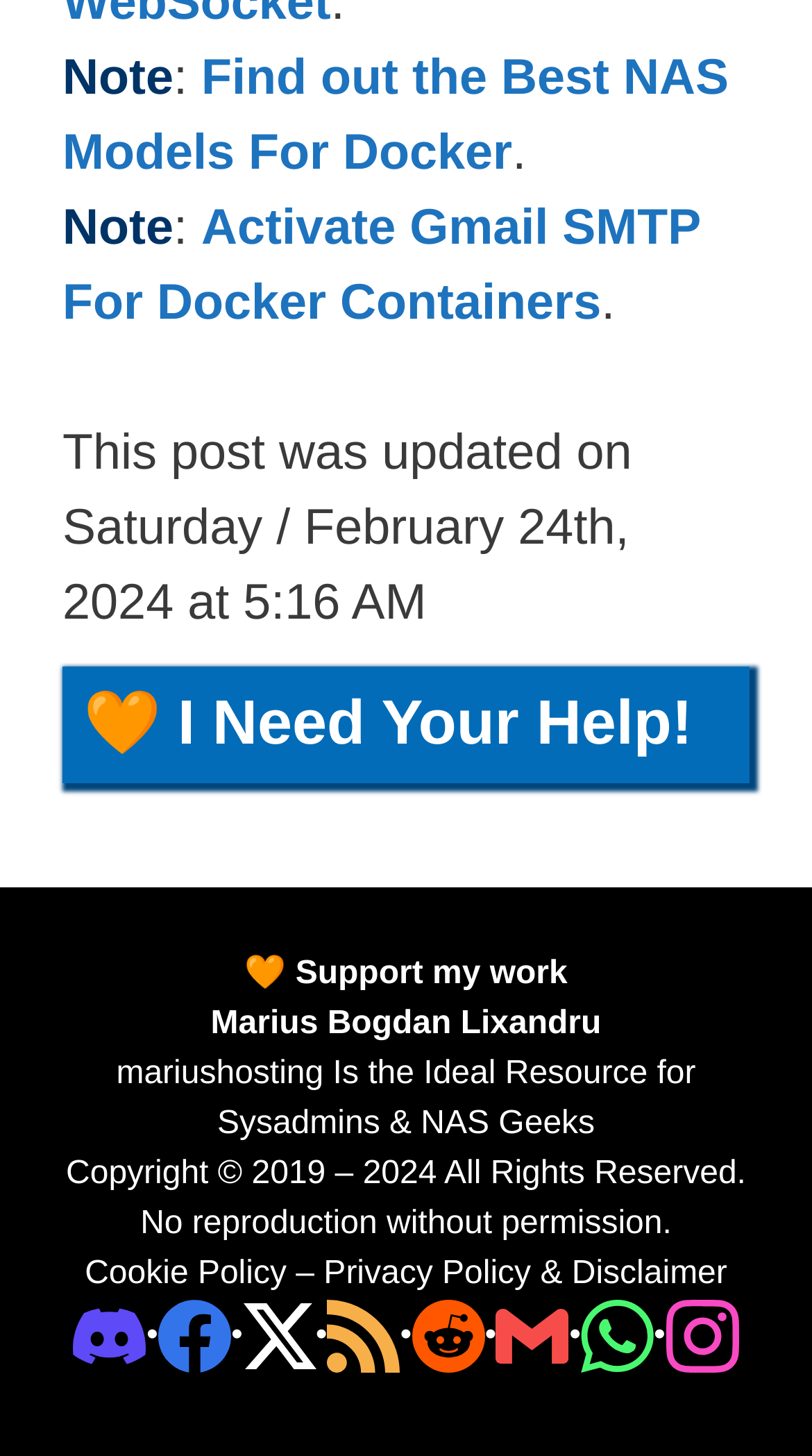Using the given element description, provide the bounding box coordinates (top-left x, top-left y, bottom-right x, bottom-right y) for the corresponding UI element in the screenshot: Privacy Policy & Disclaimer

[0.399, 0.863, 0.896, 0.887]